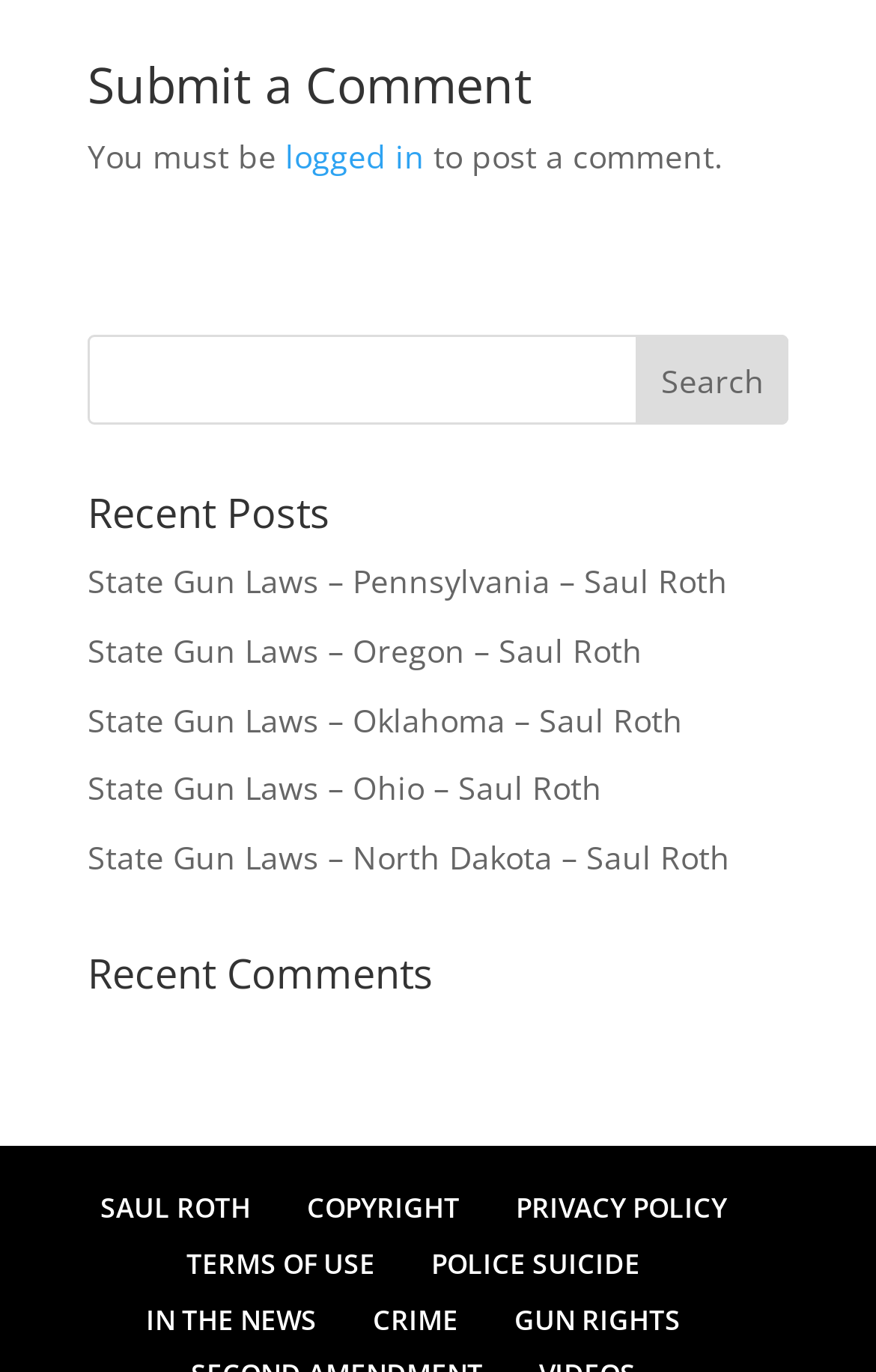Provide the bounding box coordinates for the UI element that is described by this text: "GUN RIGHTS". The coordinates should be in the form of four float numbers between 0 and 1: [left, top, right, bottom].

[0.587, 0.947, 0.777, 0.975]